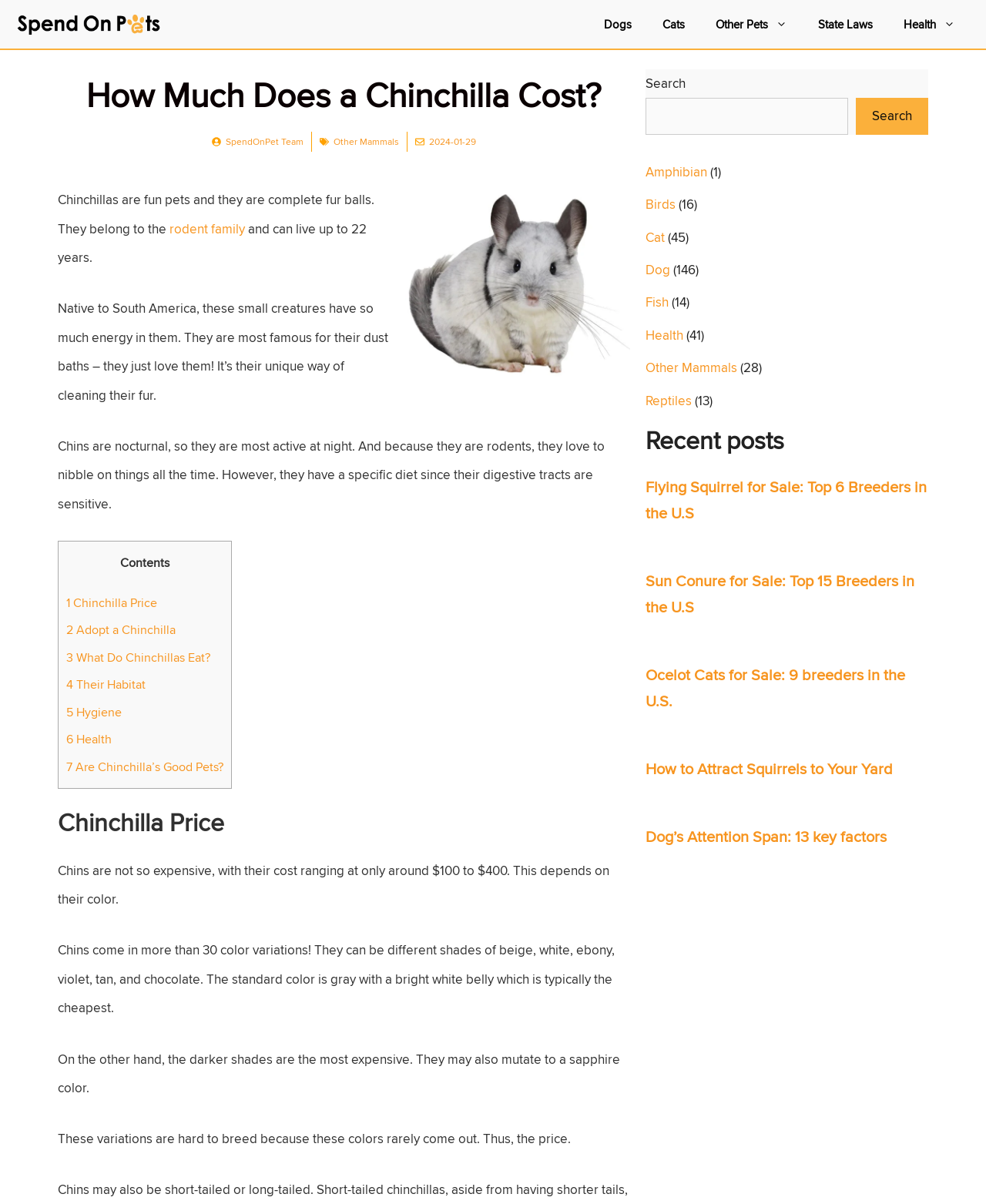What is the name of the link that appears below the heading 'Recent posts'? Refer to the image and provide a one-word or short phrase answer.

Flying Squirrel for Sale: Top 6 Breeders in the U.S